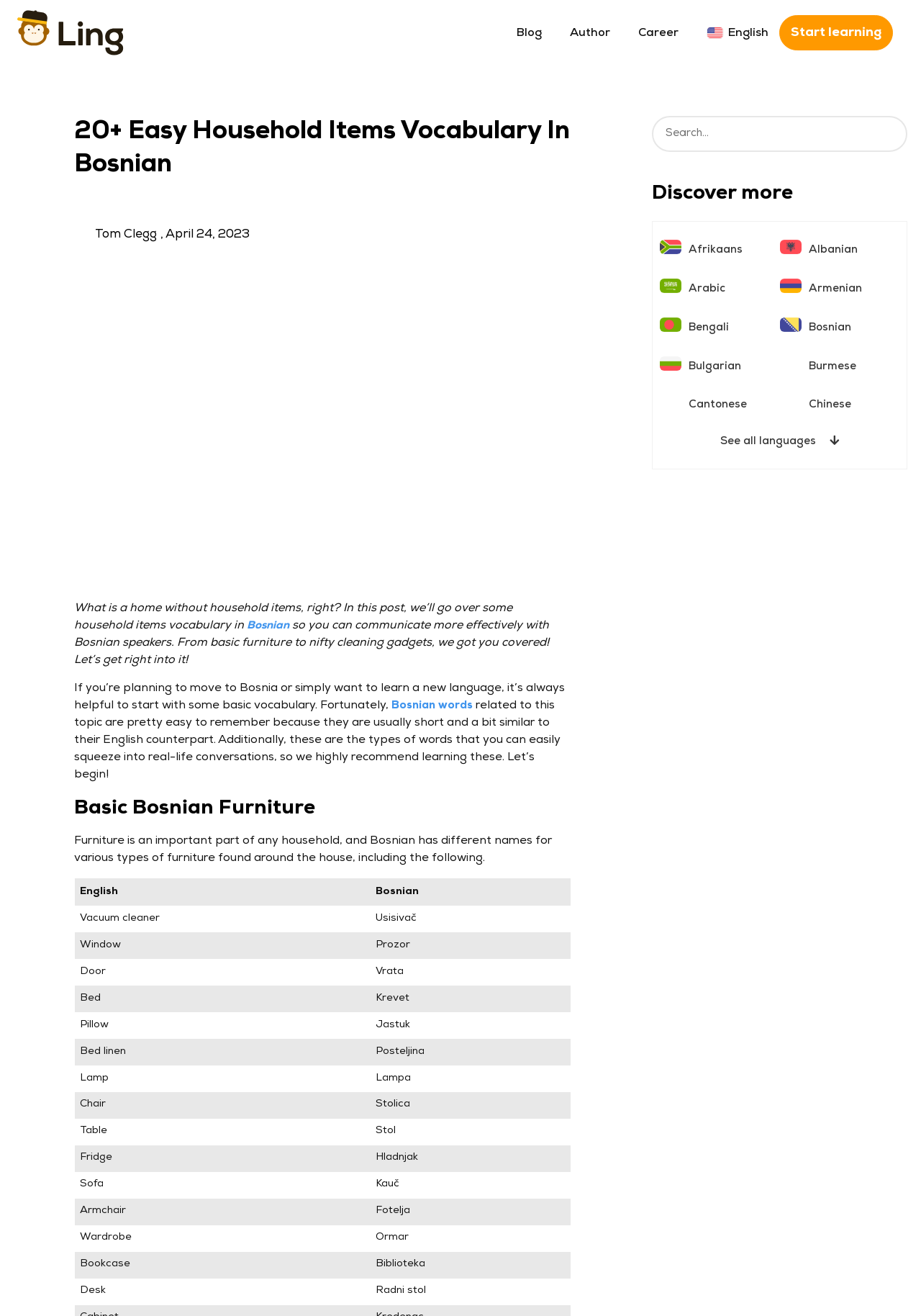Please identify the bounding box coordinates of the element that needs to be clicked to perform the following instruction: "Click on the 'Start learning' link".

[0.846, 0.011, 0.97, 0.038]